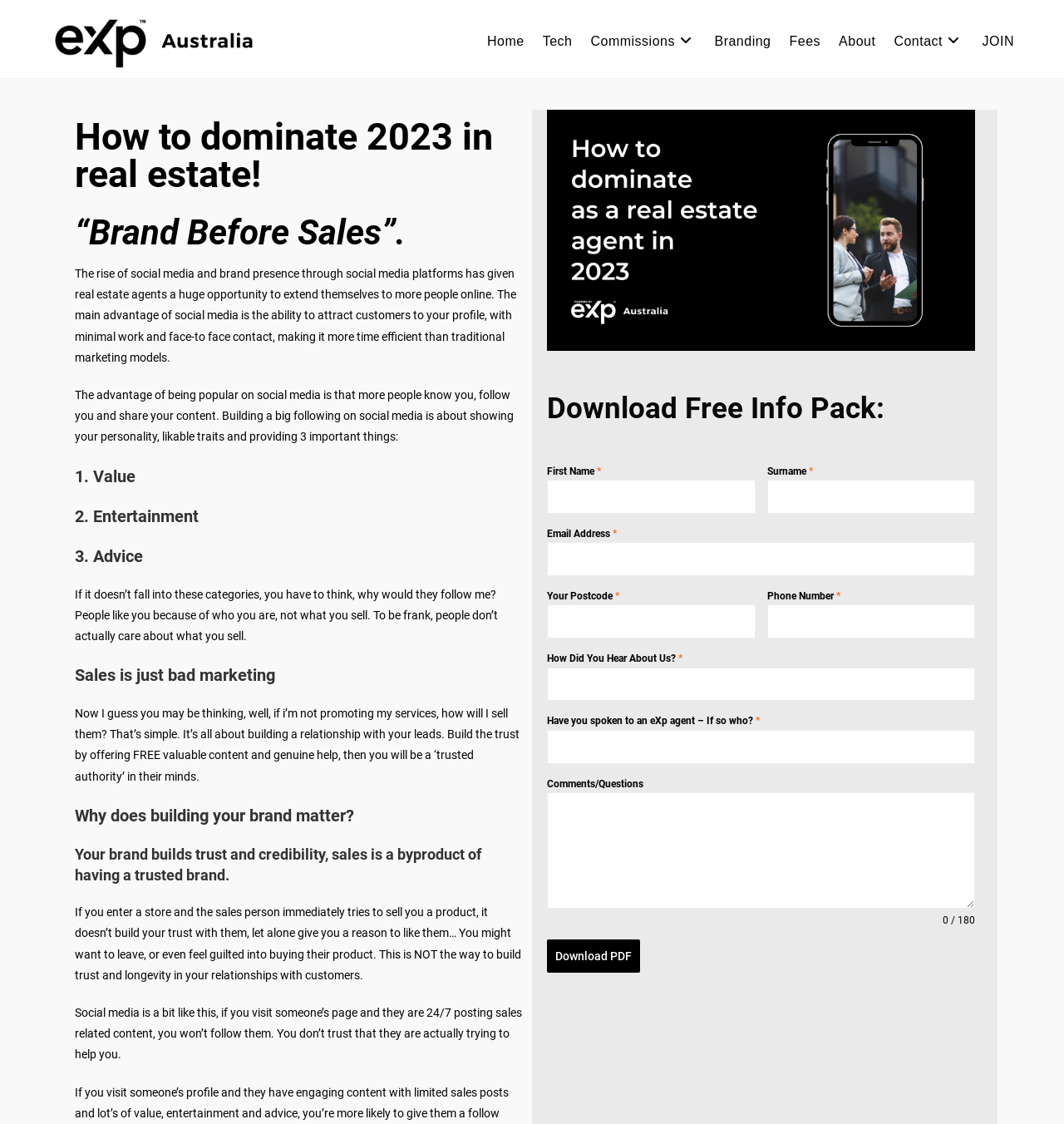Find the bounding box coordinates for the HTML element specified by: "parent_node: Email Address * name="email-1"".

[0.514, 0.482, 0.916, 0.513]